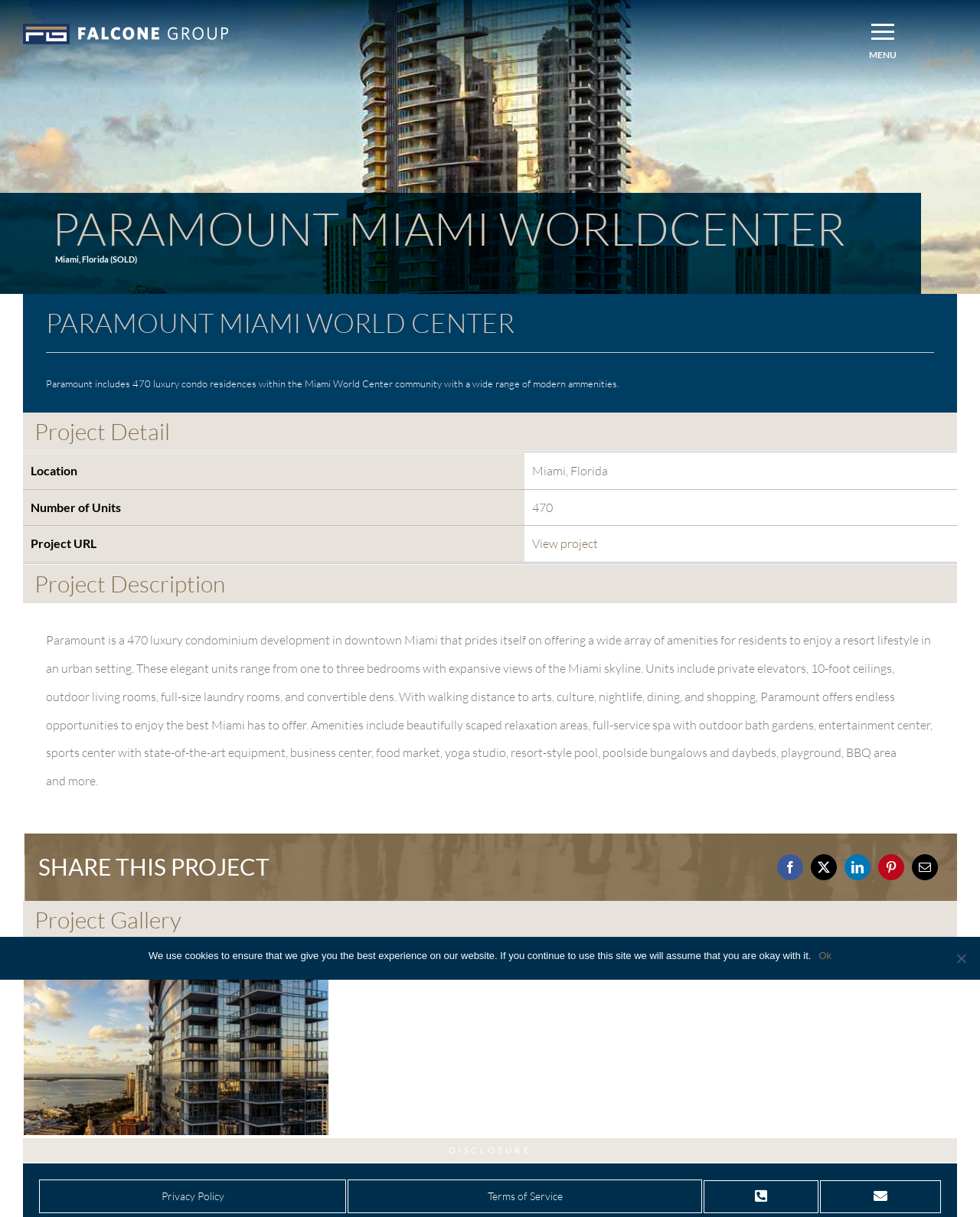Identify the bounding box coordinates of the element to click to follow this instruction: 'View project'. Ensure the coordinates are four float values between 0 and 1, provided as [left, top, right, bottom].

[0.543, 0.44, 0.61, 0.453]